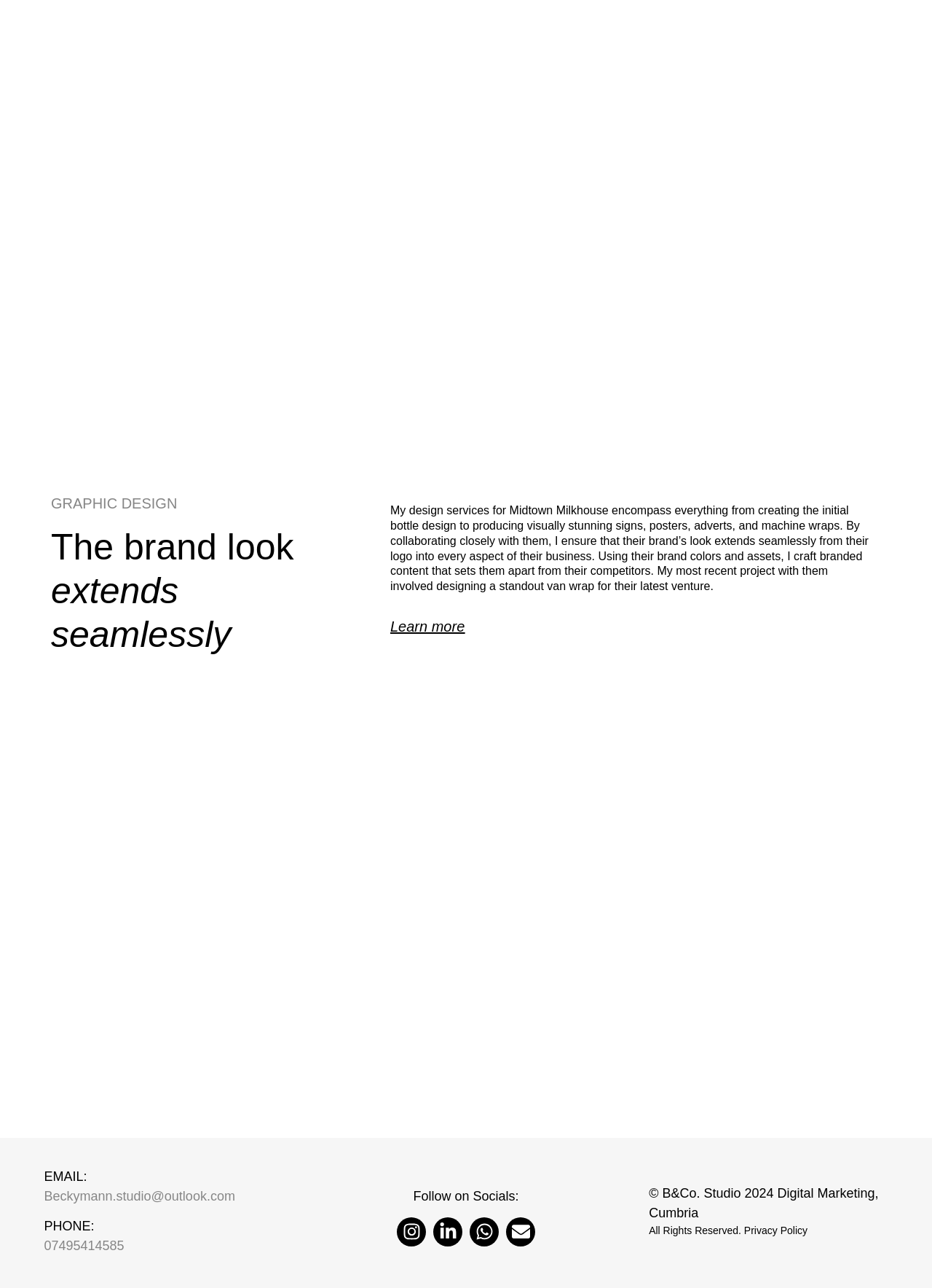Provide a short answer using a single word or phrase for the following question: 
What is the phone number of the designer?

07495414585